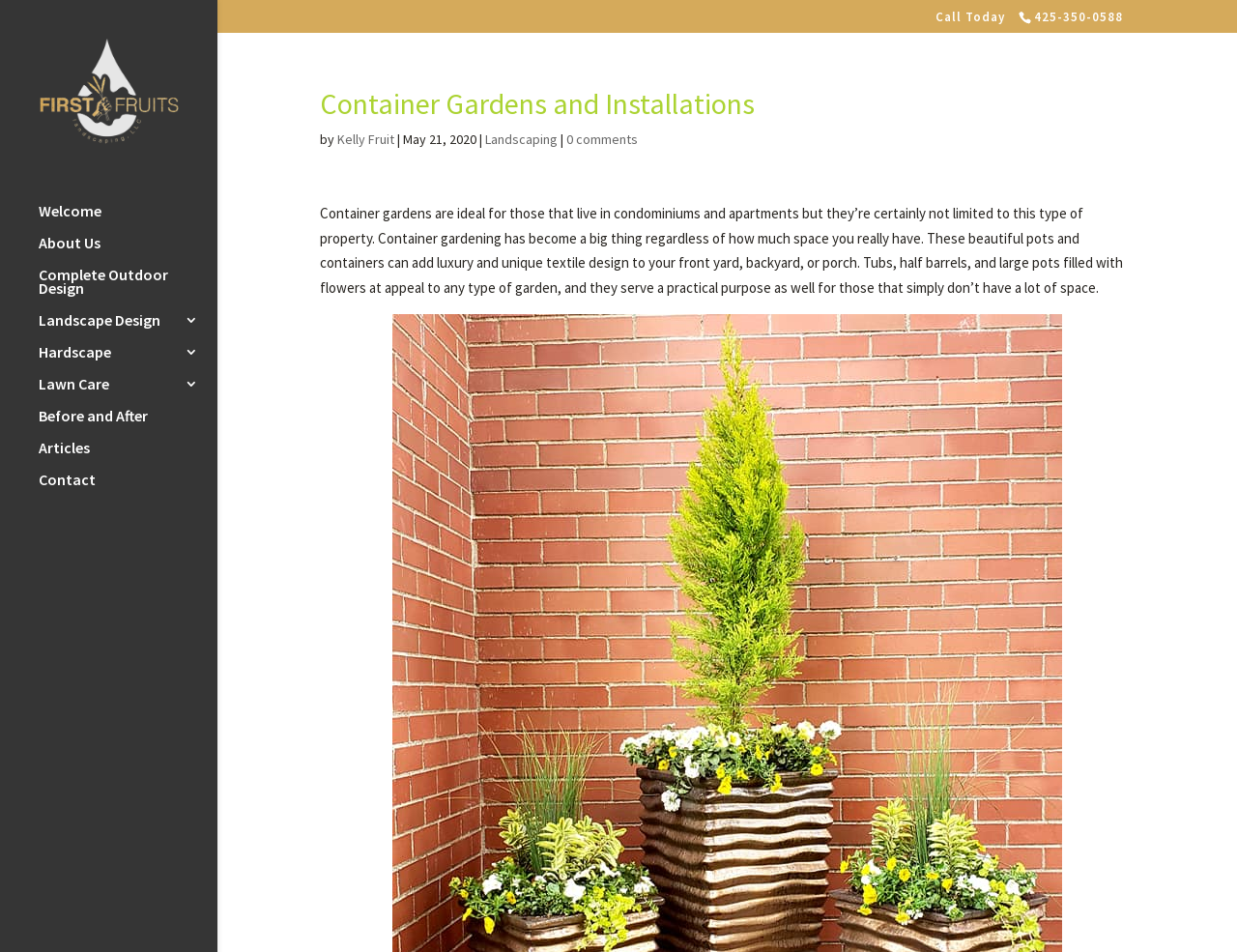What is the phone number to call?
Please provide a comprehensive answer to the question based on the webpage screenshot.

I found the phone number by looking at the link element with the text '425-350-0588' which is located at the top right corner of the webpage.